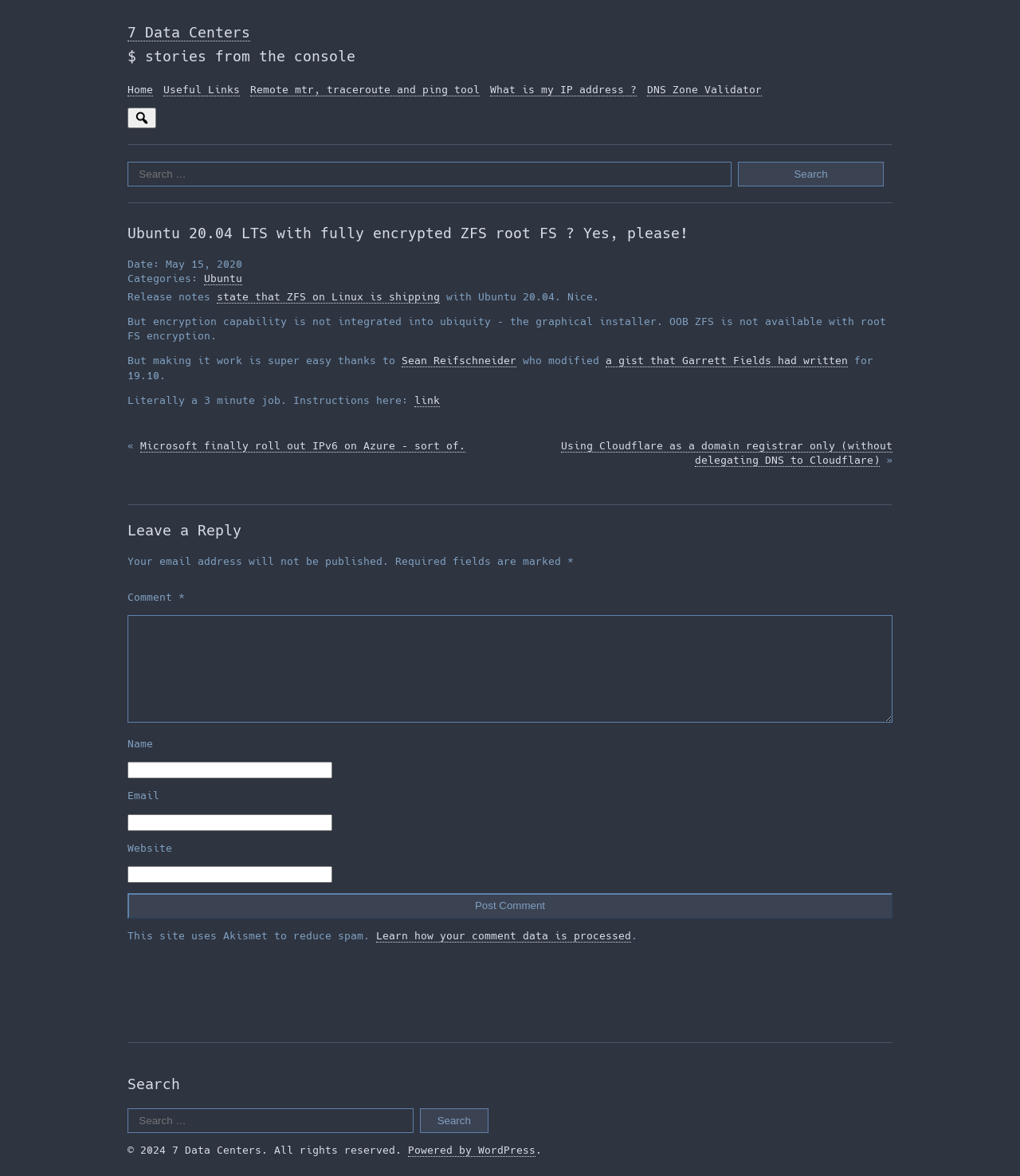Determine the bounding box of the UI element mentioned here: "Sean Reifschneider". The coordinates must be in the format [left, top, right, bottom] with values ranging from 0 to 1.

[0.394, 0.302, 0.506, 0.313]